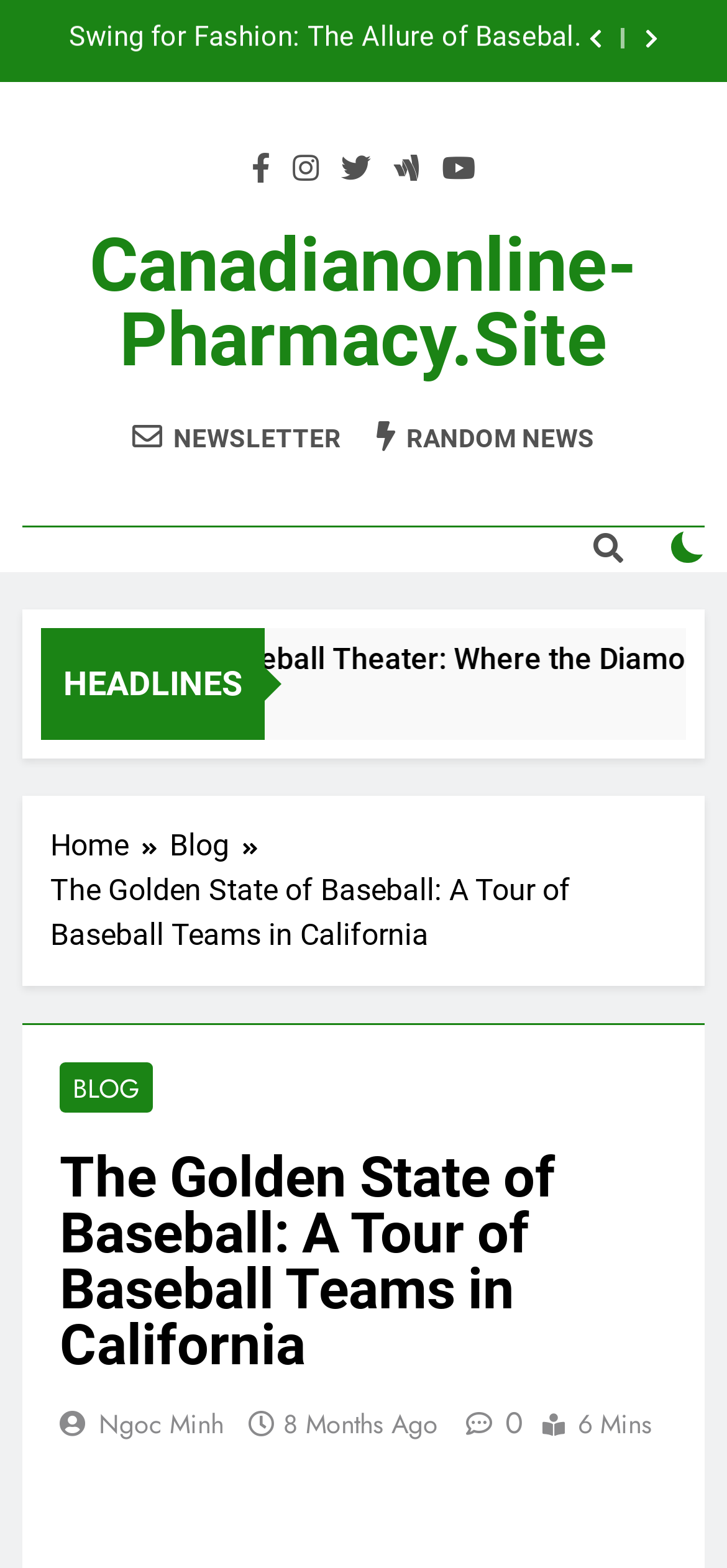Please identify the bounding box coordinates of the area that needs to be clicked to follow this instruction: "Check the checkbox".

[0.924, 0.338, 0.969, 0.359]